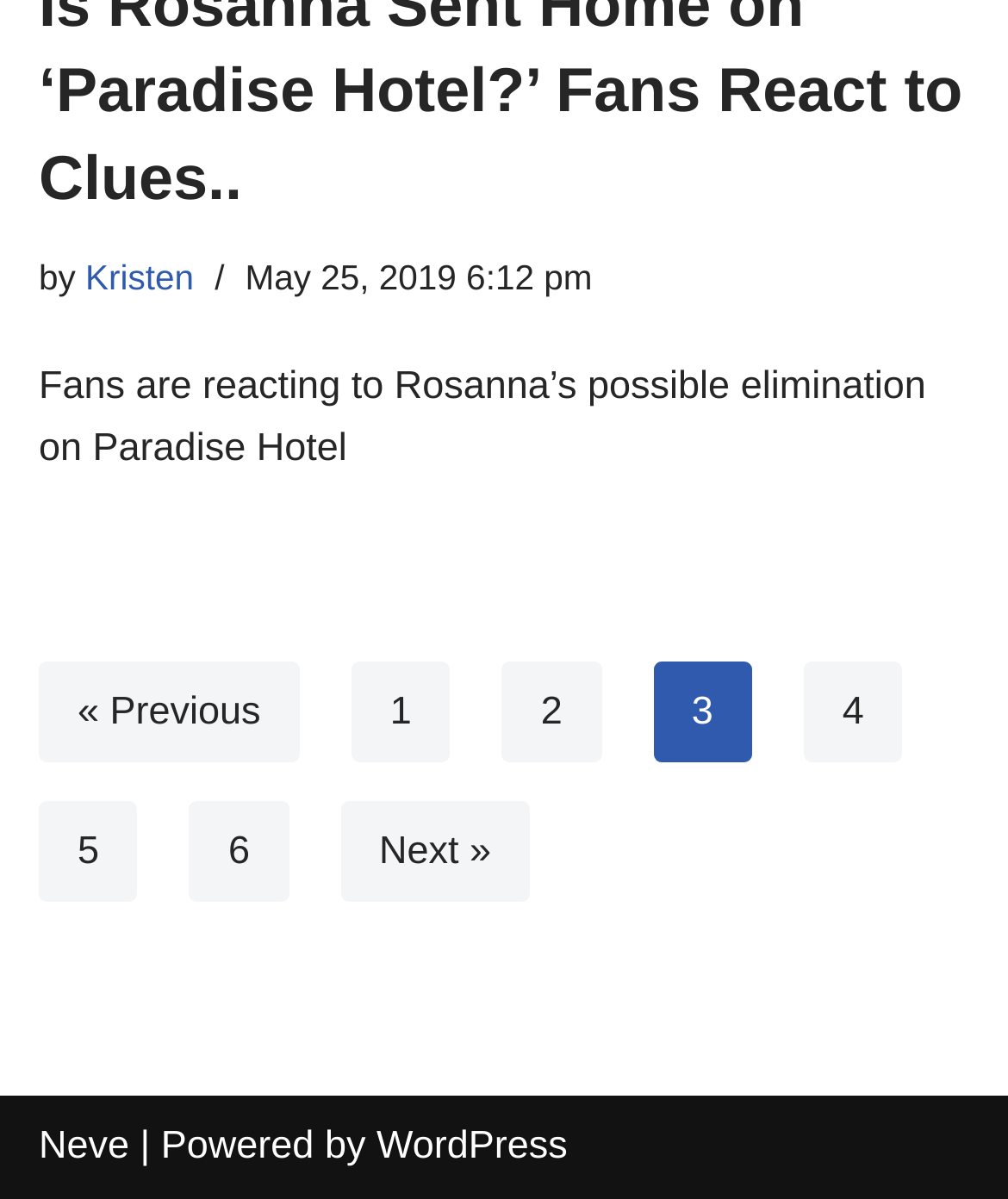Pinpoint the bounding box coordinates of the area that must be clicked to complete this instruction: "Go to the previous page".

[0.038, 0.552, 0.297, 0.636]